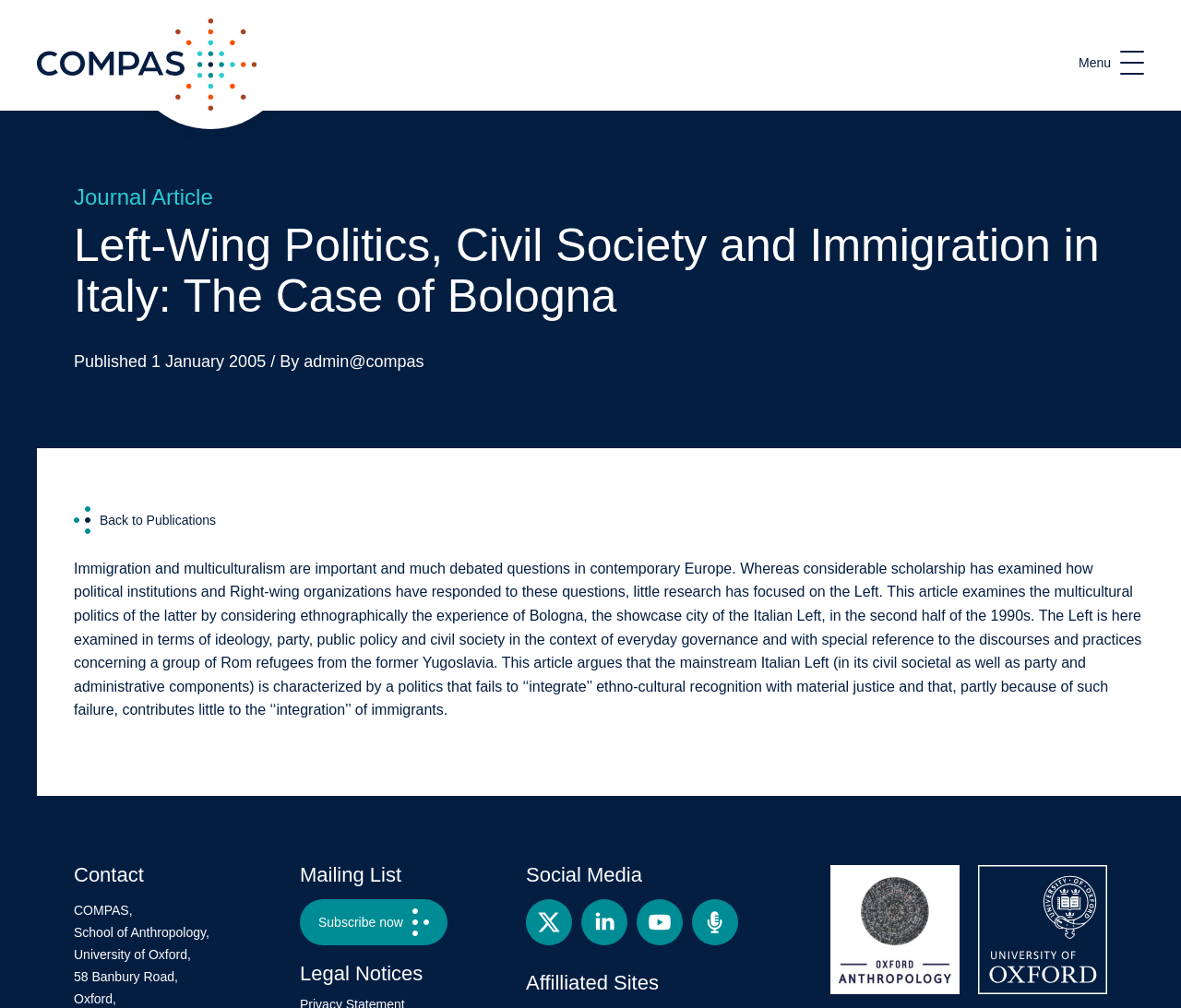Write an elaborate caption that captures the essence of the webpage.

This webpage is about a journal article titled "Left-Wing Politics, Civil Society and Immigration in Italy: The Case of Bologna" published on the COMPAS website. At the top left, there is a link to the COMPAS home page. On the top right, there is a menu button that expands to a menu navigation.

The main content of the page is divided into sections. The first section has a heading "Journal Article" followed by a link to the article. Below it, there is a heading with the title of the article, and a static text indicating the publication date and author.

The next section contains a lengthy static text that summarizes the article, discussing immigration and multiculturalism in Europe, particularly in Italy, and the response of the Left to these issues.

Following this, there are several sections with headings "Contact", "Mailing List", "Legal Notices", "Social Media", and "Affiliated Sites". The "Contact" section lists the address and affiliations of COMPAS, including the School of Anthropology and University of Oxford. The "Mailing List" section has a link to subscribe. The "Social Media" section has links to various social media platforms, including Facebook, YouTube, and Podcast. The "Affiliated Sites" section has links to Oxford Anthropology and University of Oxford.

Overall, the webpage is focused on presenting a journal article and providing additional information about the publisher, COMPAS, and its affiliations.